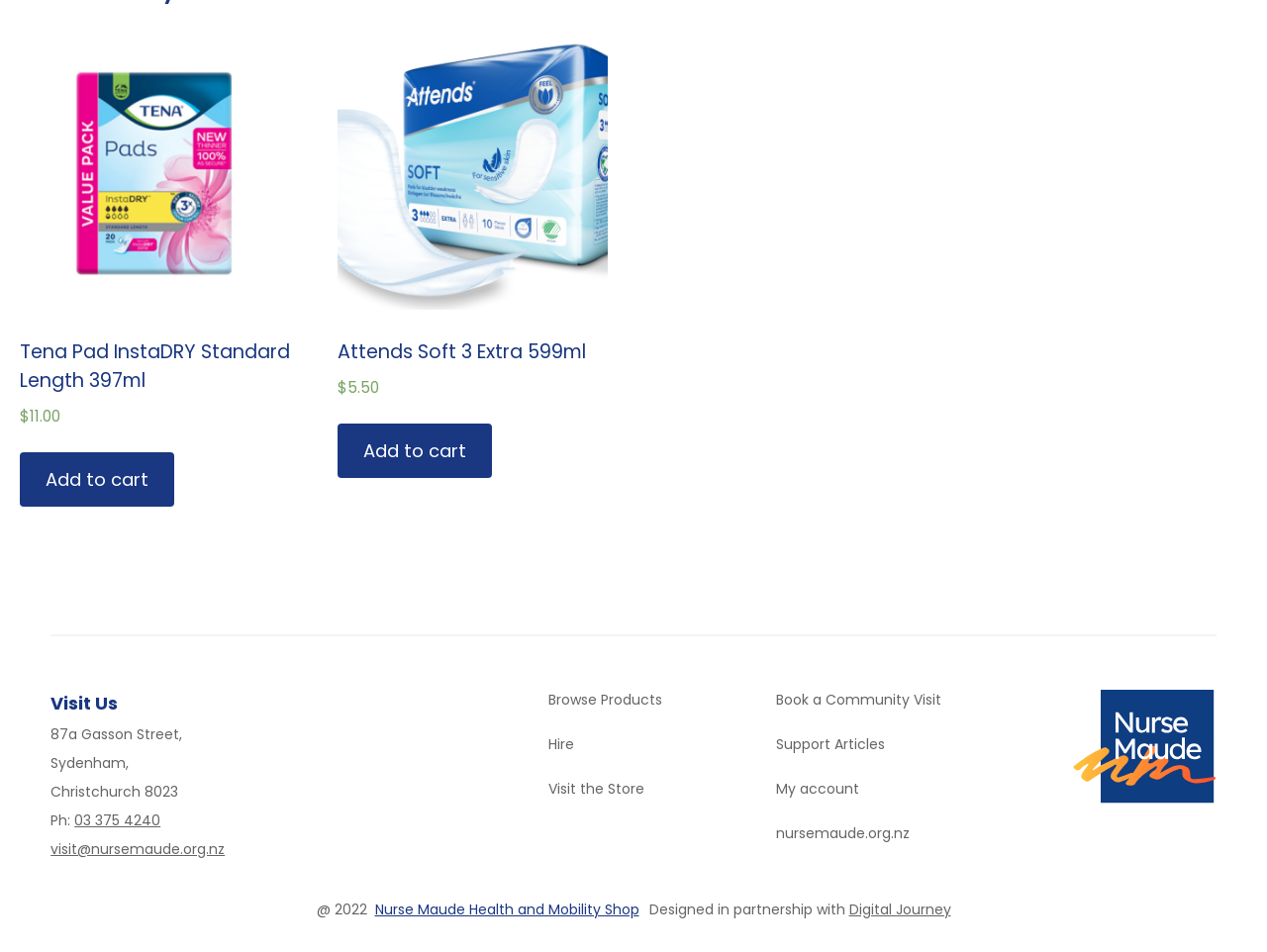Can you show the bounding box coordinates of the region to click on to complete the task described in the instruction: "Browse products"?

[0.433, 0.724, 0.523, 0.746]